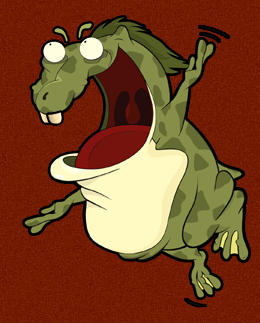Using the information in the image, could you please answer the following question in detail:
What is the background color of the image?

The caption states that the toad is set against a 'rich, warm brown background', indicating that the background of the image is a warm brown color.